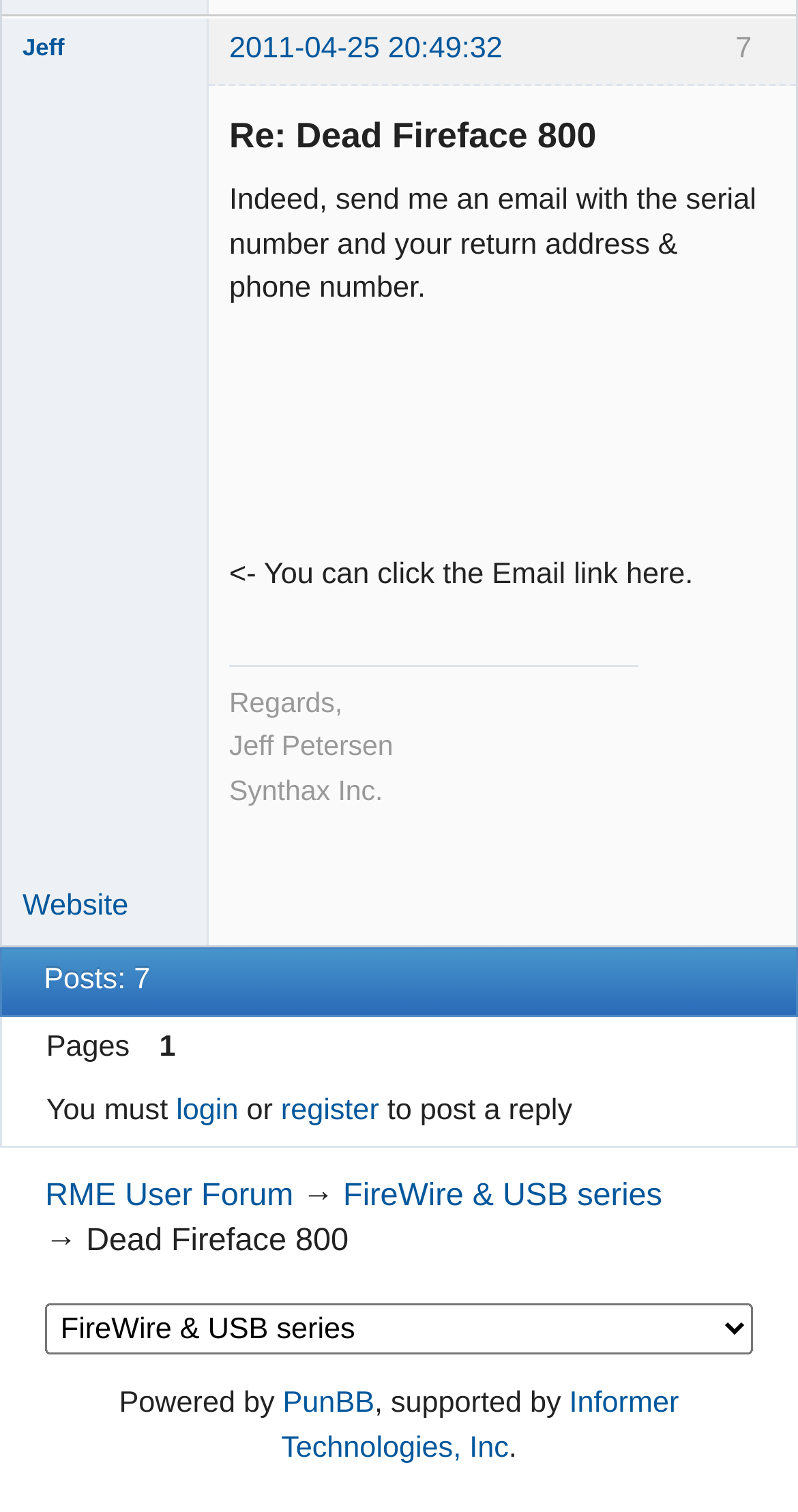Please provide a detailed answer to the question below based on the screenshot: 
What is the purpose of the 'Email' link?

The purpose of the 'Email' link is explained in the text 'Indeed, send me an email with the serial number and your return address & phone number.' located above the link.